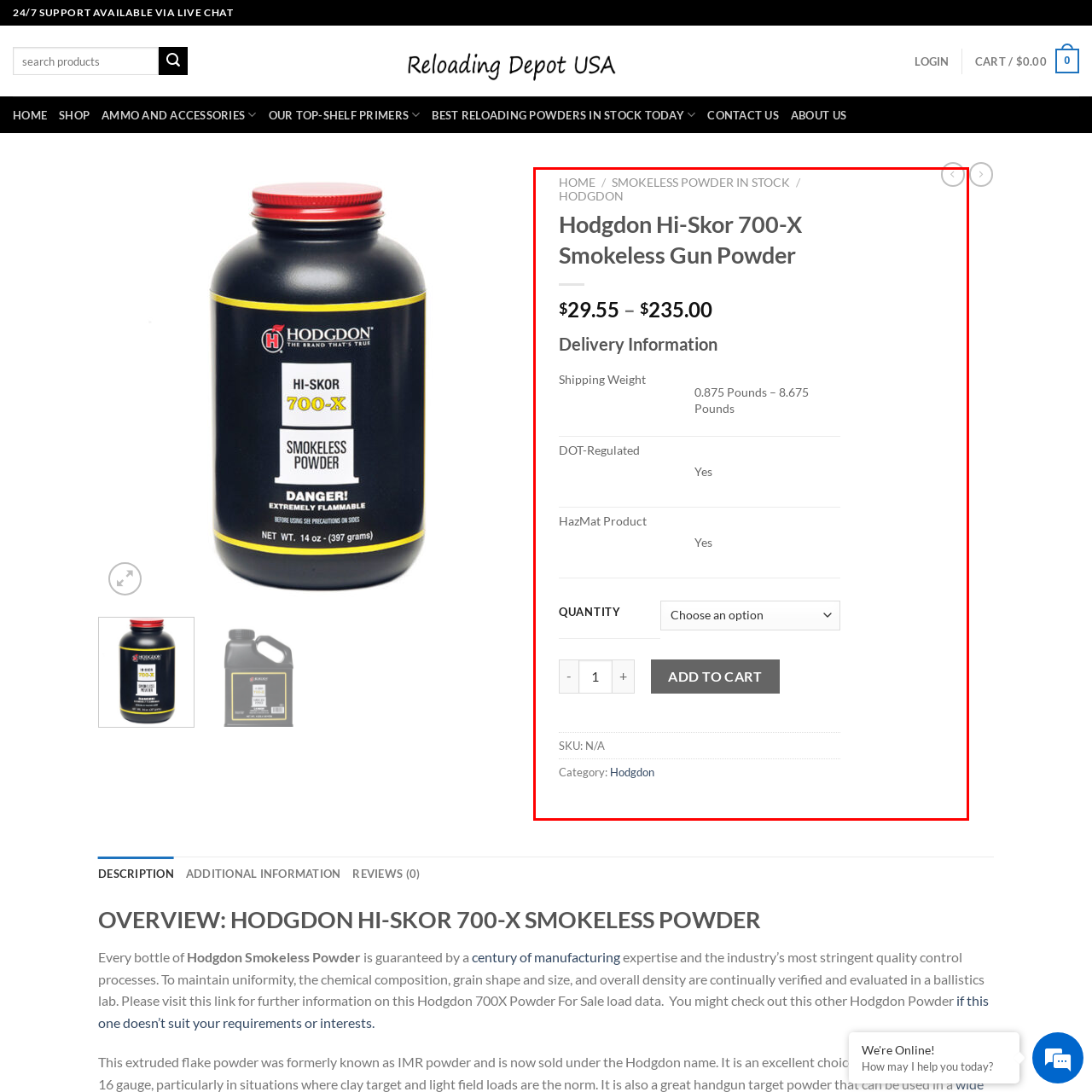Offer a detailed account of the image that is framed by the red bounding box.

The image displays the product details for "Hodgdon Hi-Skor 700-X Smokeless Gun Powder." Priced between $29.55 and $235.00, this gun powder is categorized under Hodgdon and is available for purchase. 

Key information includes:
- **Shipping Weight**: Ranges from 0.875 pounds to 8.675 pounds.
- **DOT-Regulated**: Yes
- **HazMat Product**: Yes

A selection for quantity is available, along with an "Add to Cart" button for easy transaction. This product is ideal for reloading enthusiasts looking for quality smokeless powder.